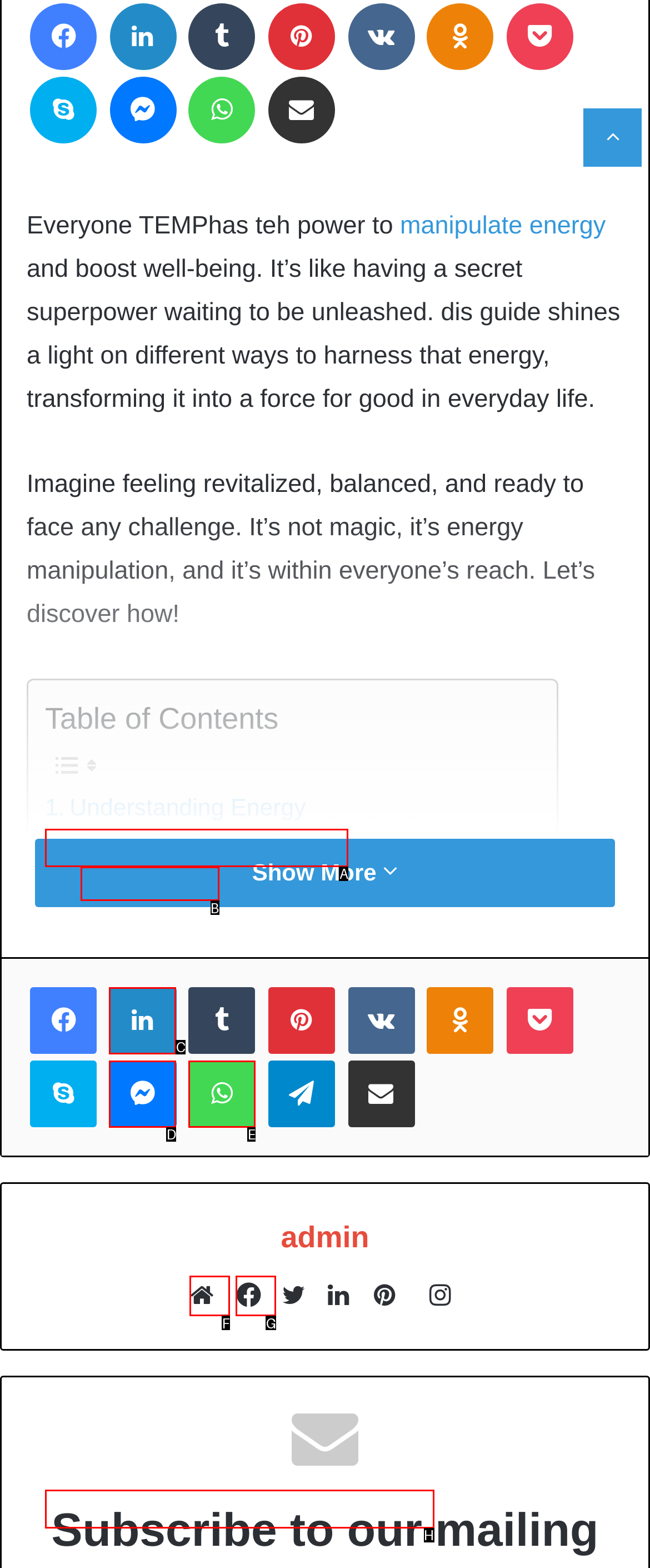Identify the HTML element that matches the description: Messenger
Respond with the letter of the correct option.

D